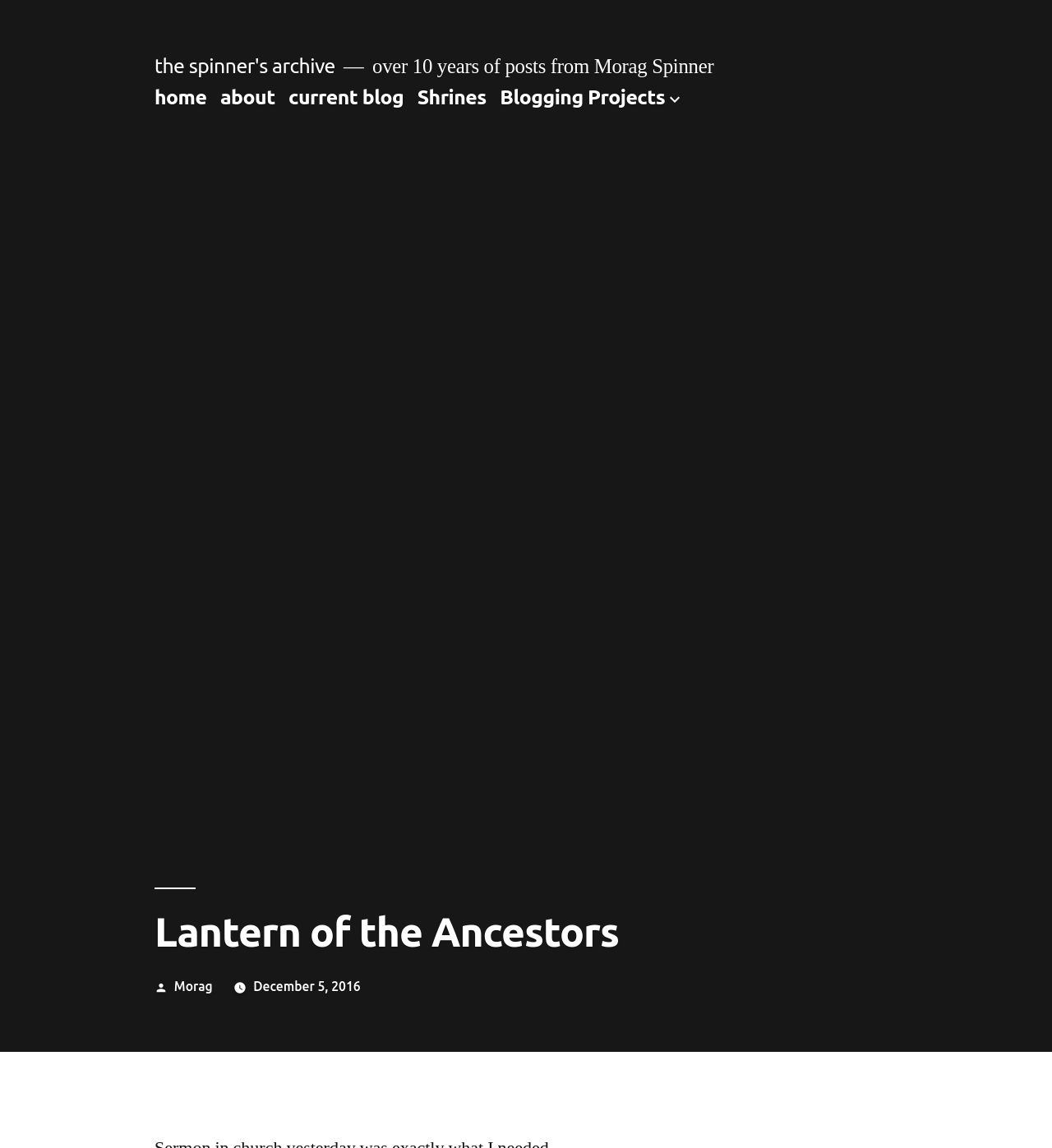Extract the bounding box for the UI element that matches this description: "parent_node: Blogging Projects".

[0.632, 0.075, 0.651, 0.096]